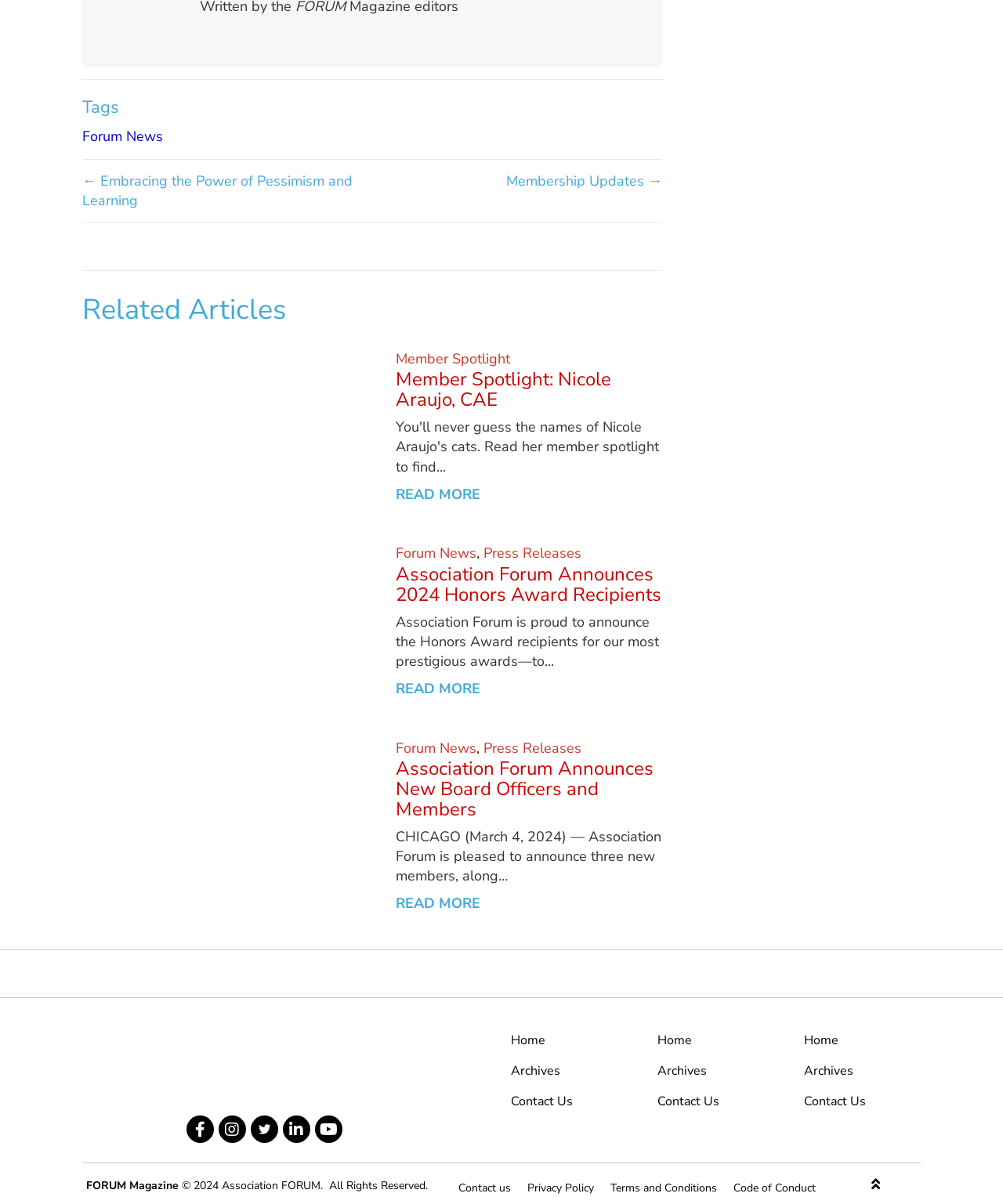How many links are there in the 'Related Articles' section?
Using the image as a reference, answer the question with a short word or phrase.

5